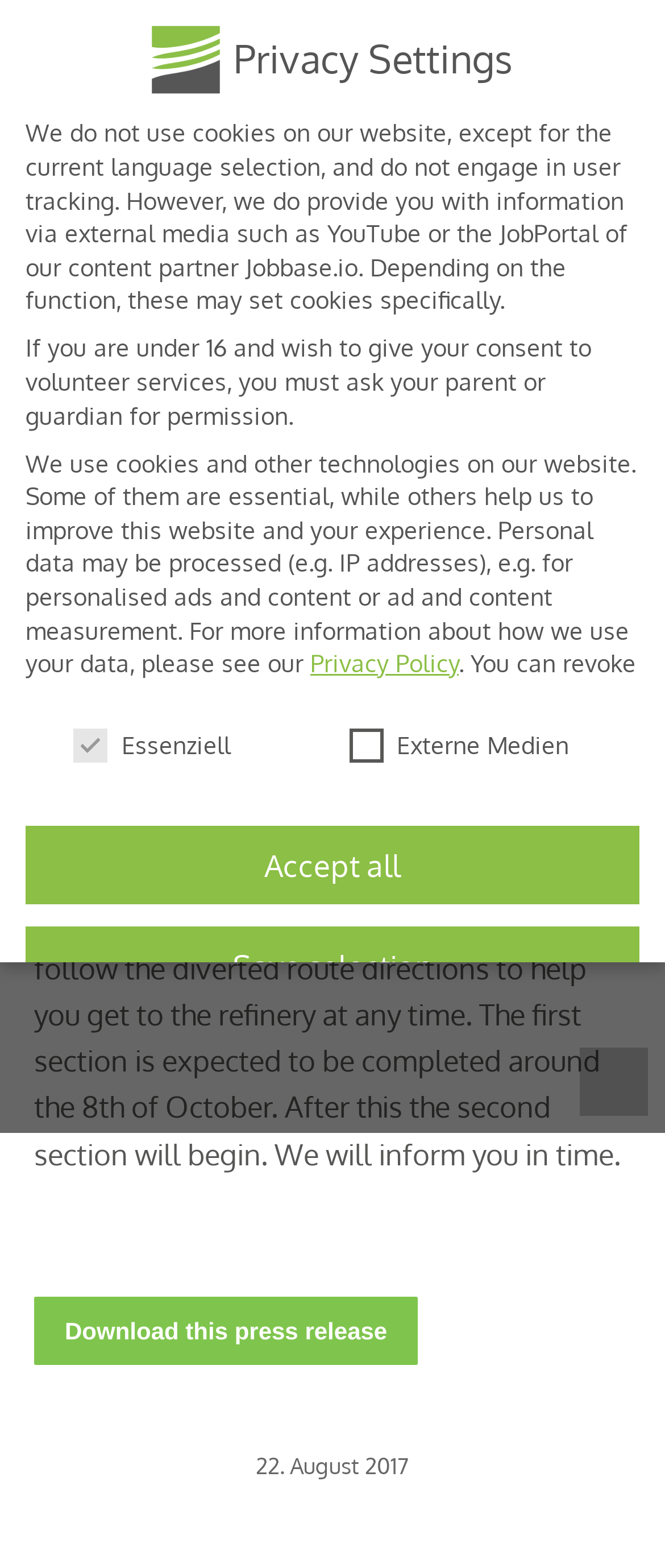What is the purpose of the diverted route directions?
Could you give a comprehensive explanation in response to this question?

The webpage states 'you will need to follow the diverted route directions to help you get to the refinery at any time', implying that the purpose of the diverted route directions is to assist in reaching the refinery.